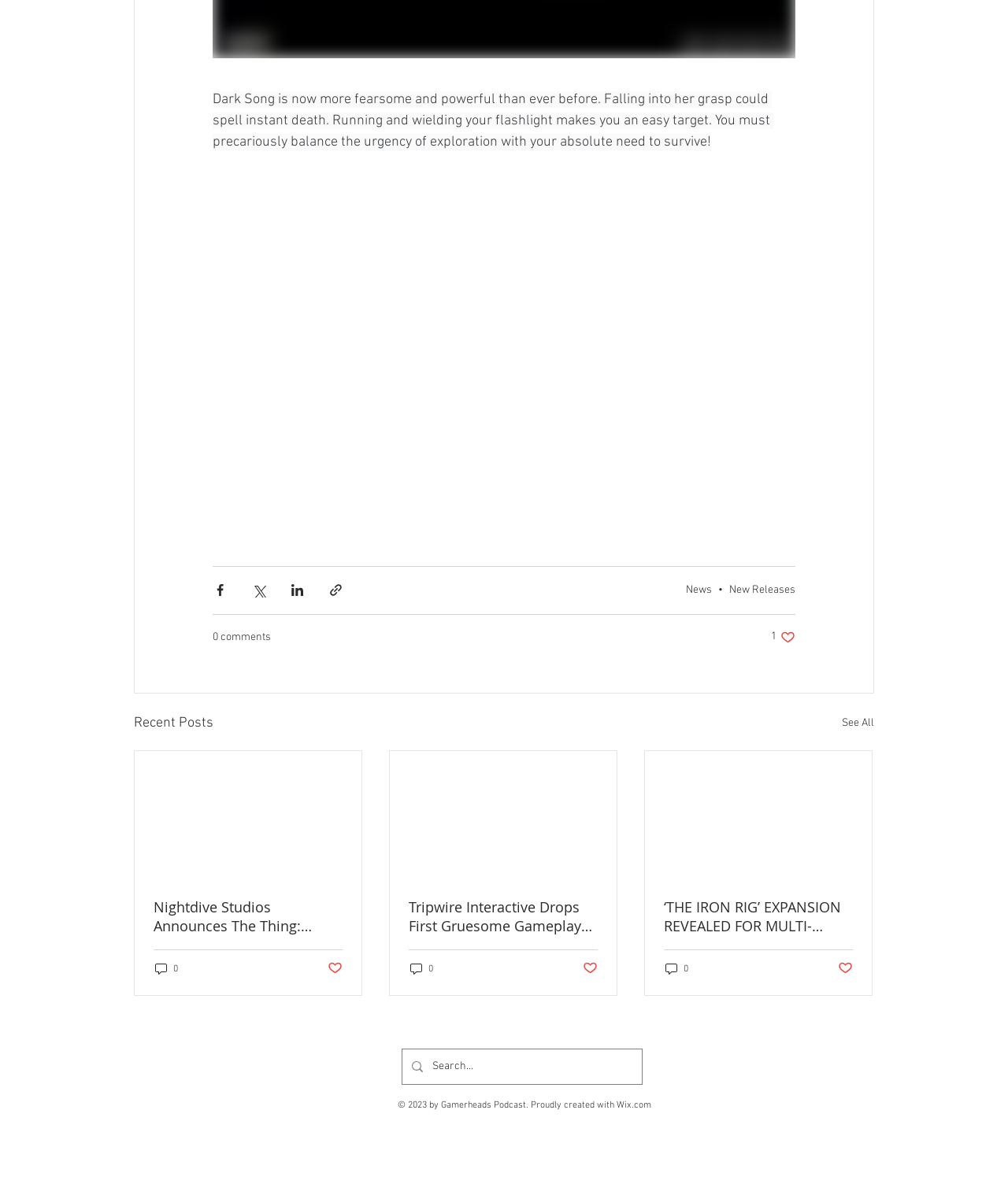How many social media sharing buttons are there?
Based on the content of the image, thoroughly explain and answer the question.

There are four social media sharing buttons, namely 'Share via Facebook', 'Share via Twitter', 'Share via LinkedIn', and 'Share via link', which are located below the main article.